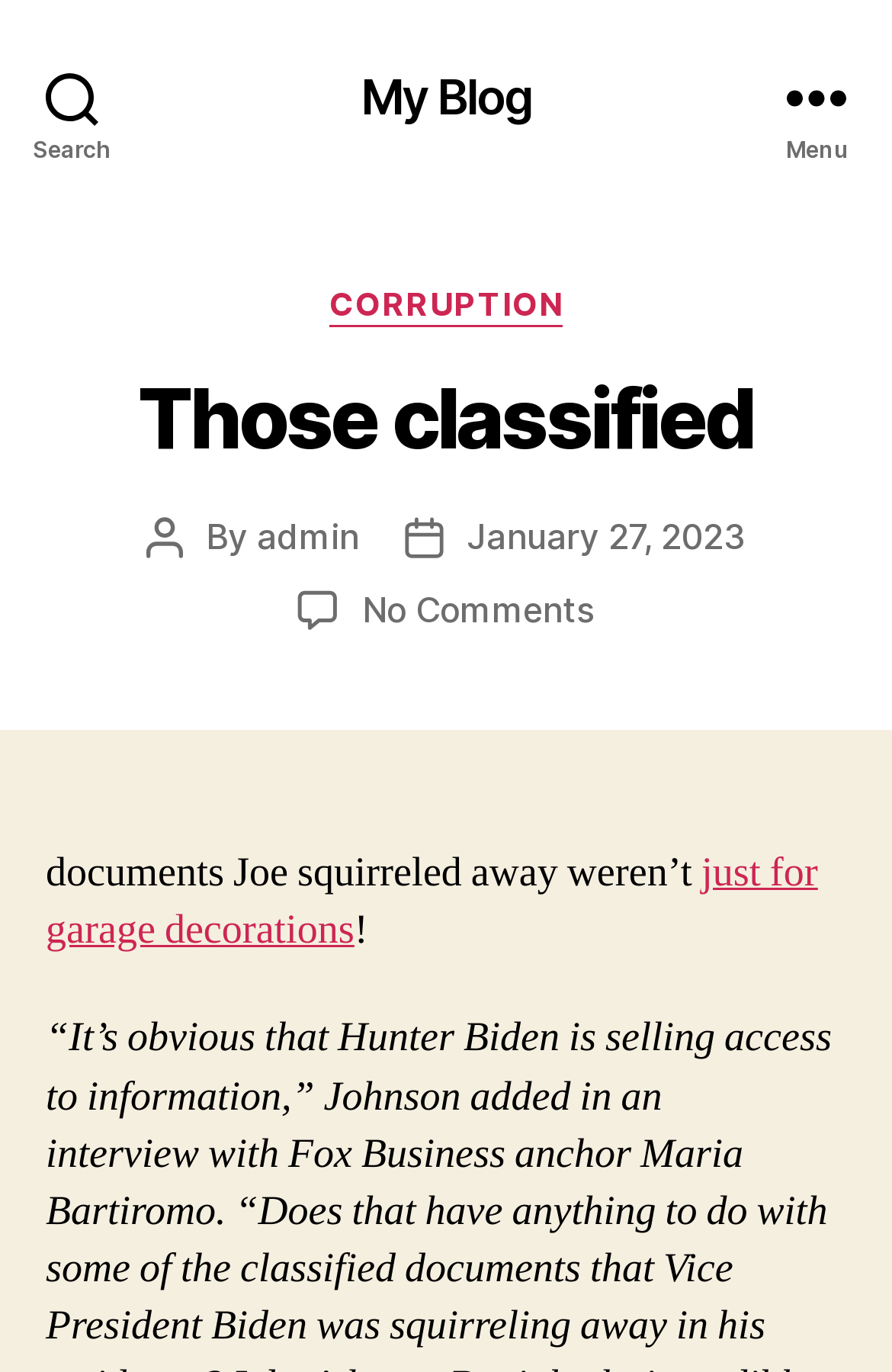Look at the image and give a detailed response to the following question: What is the topic of the post?

The topic of the post can be inferred from the text 'documents Joe squirreled away weren’t just for garage decorations' which is the main content of the post.